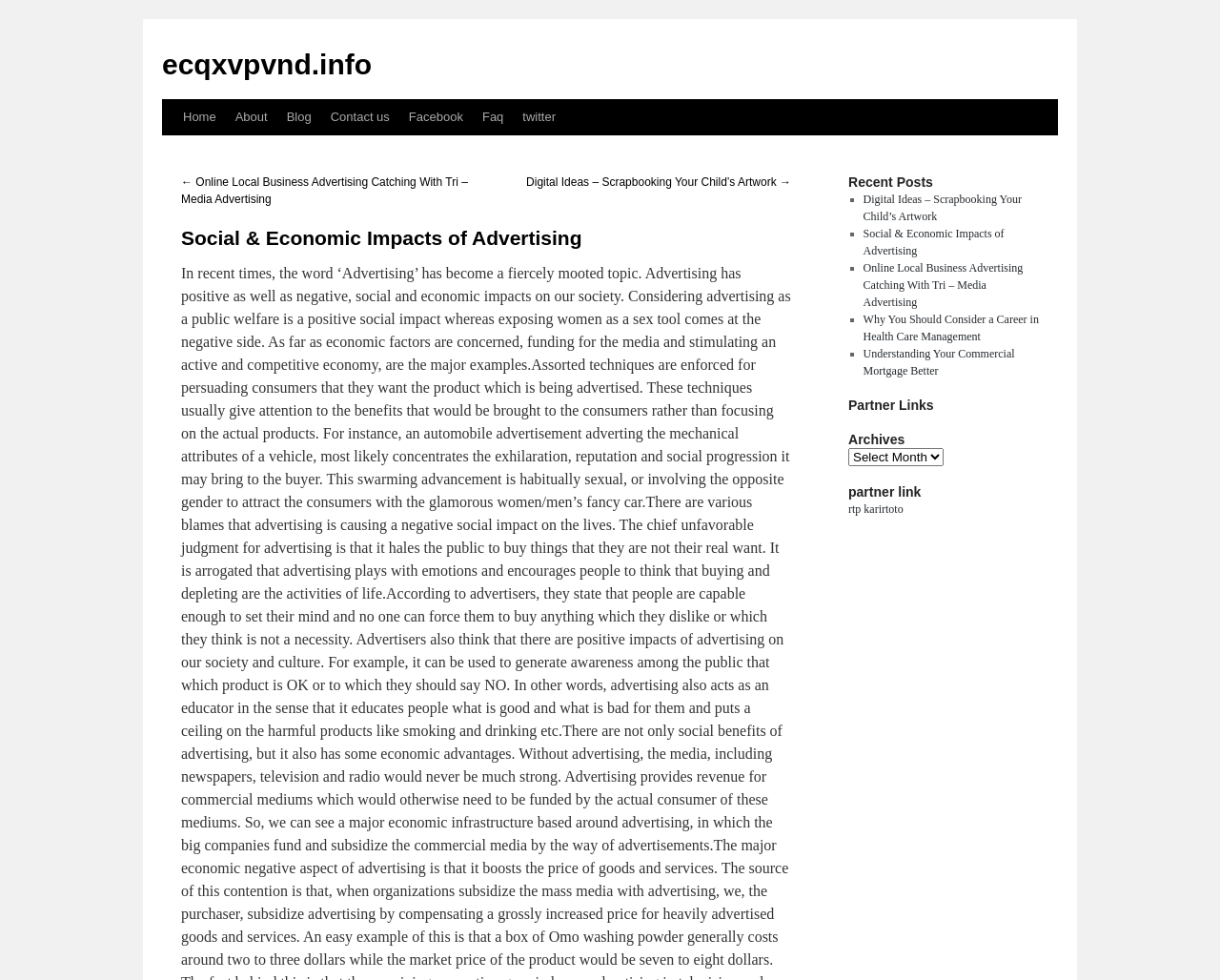How many social media links are provided?
We need a detailed and exhaustive answer to the question. Please elaborate.

I counted the number of social media links, which are 'Facebook' and 'twitter', located at the top of the webpage.